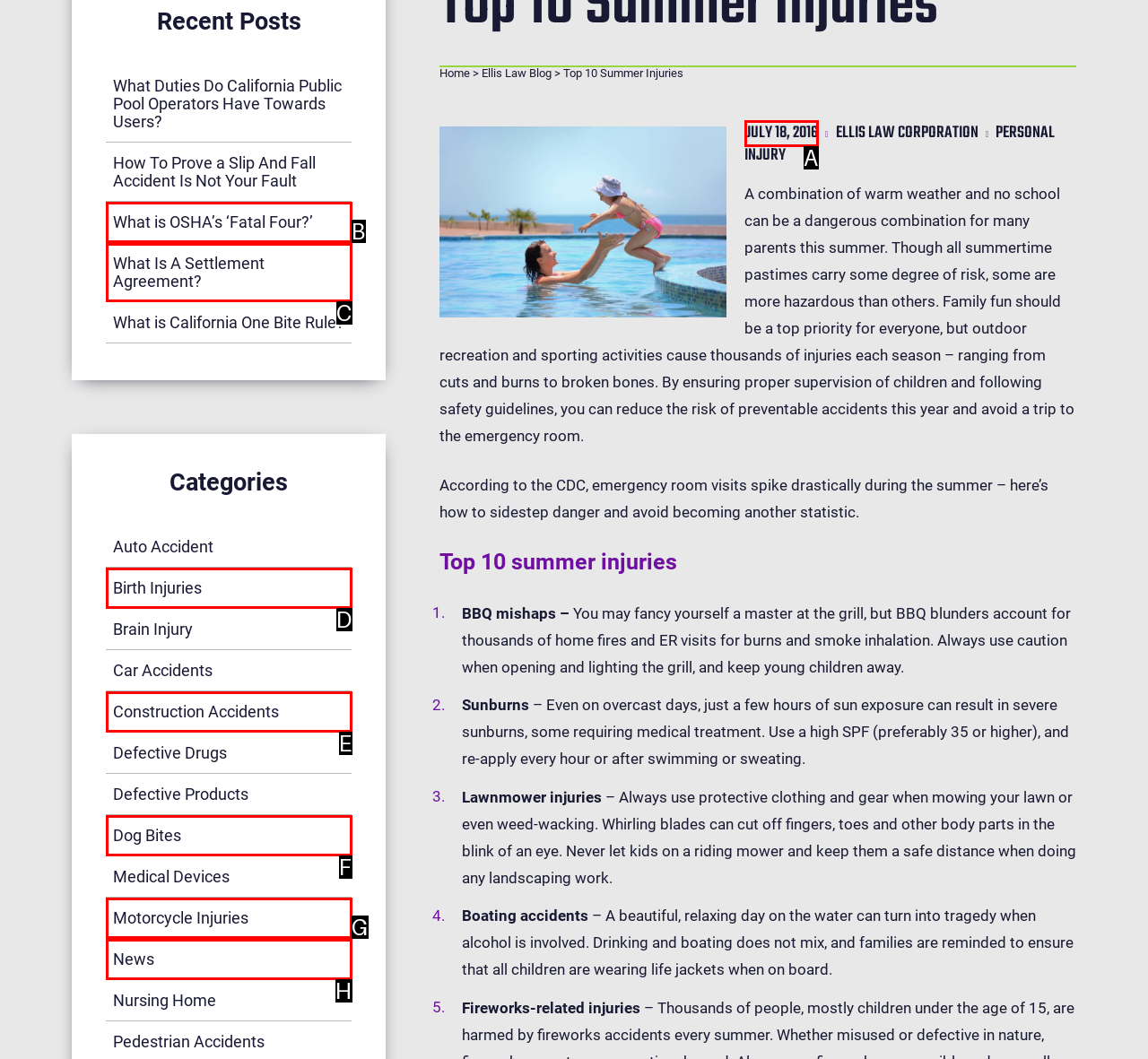Point out the HTML element that matches the following description: July 18, 2016
Answer with the letter from the provided choices.

A